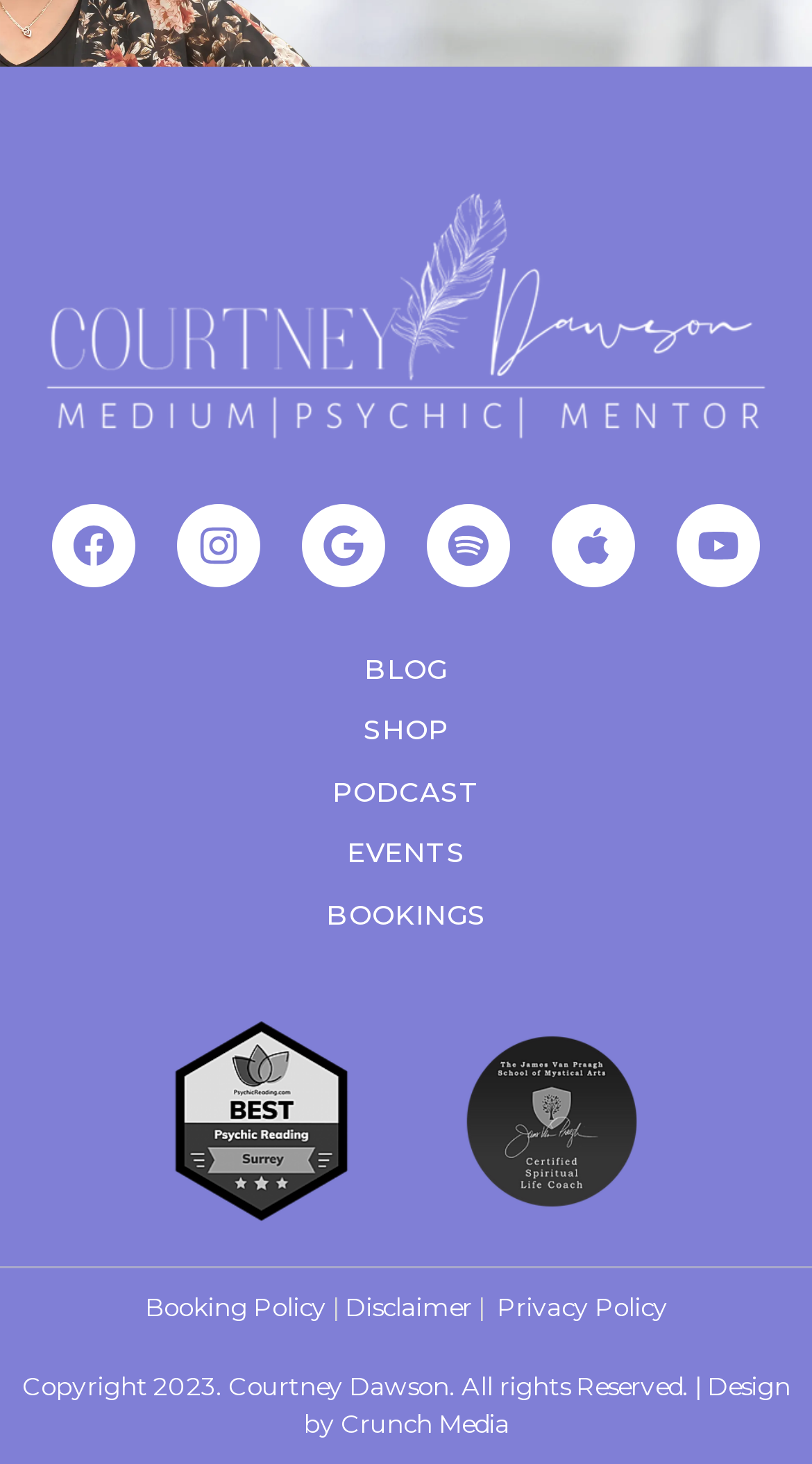Who is the owner of the website?
Answer with a single word or phrase, using the screenshot for reference.

Courtney Dawson